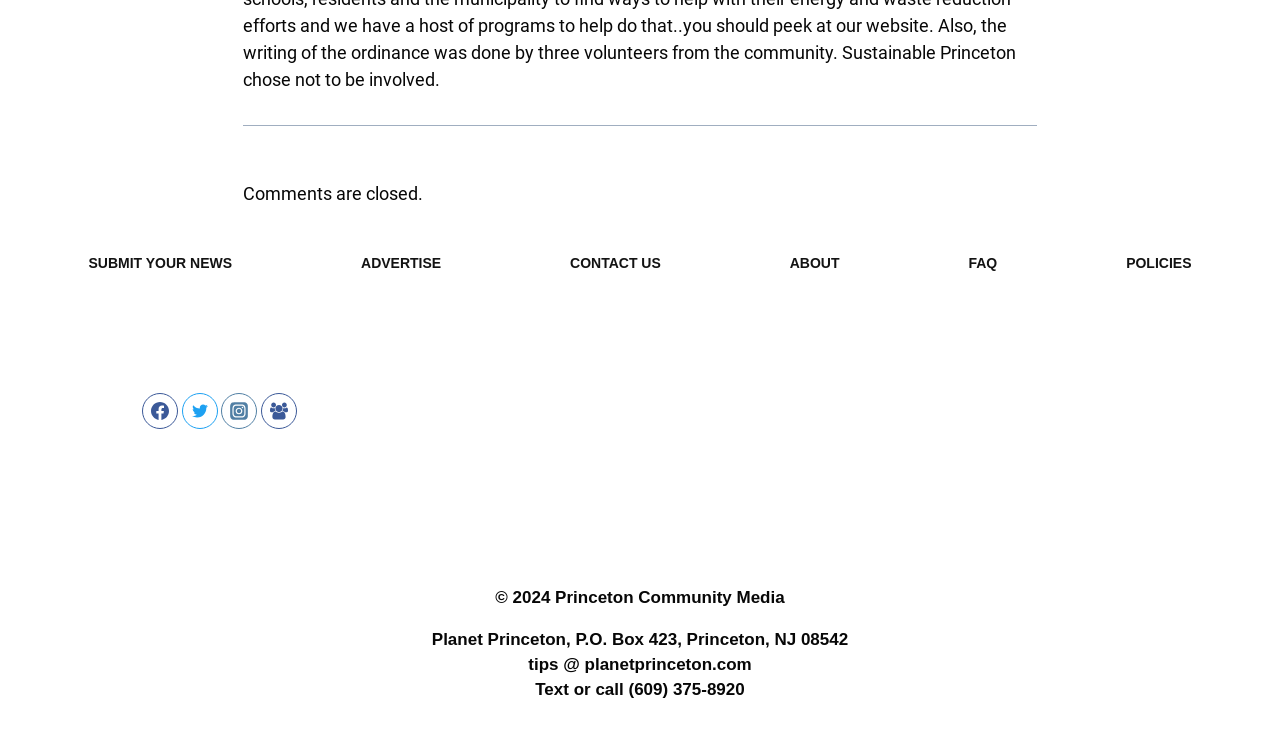Pinpoint the bounding box coordinates of the element that must be clicked to accomplish the following instruction: "Click on SUBMIT YOUR NEWS". The coordinates should be in the format of four float numbers between 0 and 1, i.e., [left, top, right, bottom].

[0.064, 0.329, 0.187, 0.375]